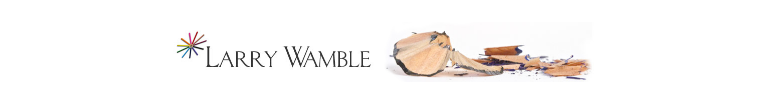Convey all the details present in the image.

The image showcases the logo of the artist Larry Wamble, featuring a colorful star emblem to the left of the artist's name. The logo is presented against a clean, white background, enhancing the visual impact. Larry Wamble is known for creating vibrant block art prints that capture the essence of Austin, Texas, often incorporating themes of music and local culture. The aesthetic of the logo reflects the artist's style, suggesting creativity and a connection to the colorful and lively spirit of the city. This branding serves to evoke a sense of personal connection and celebration of Austin's unique cultural heritage.